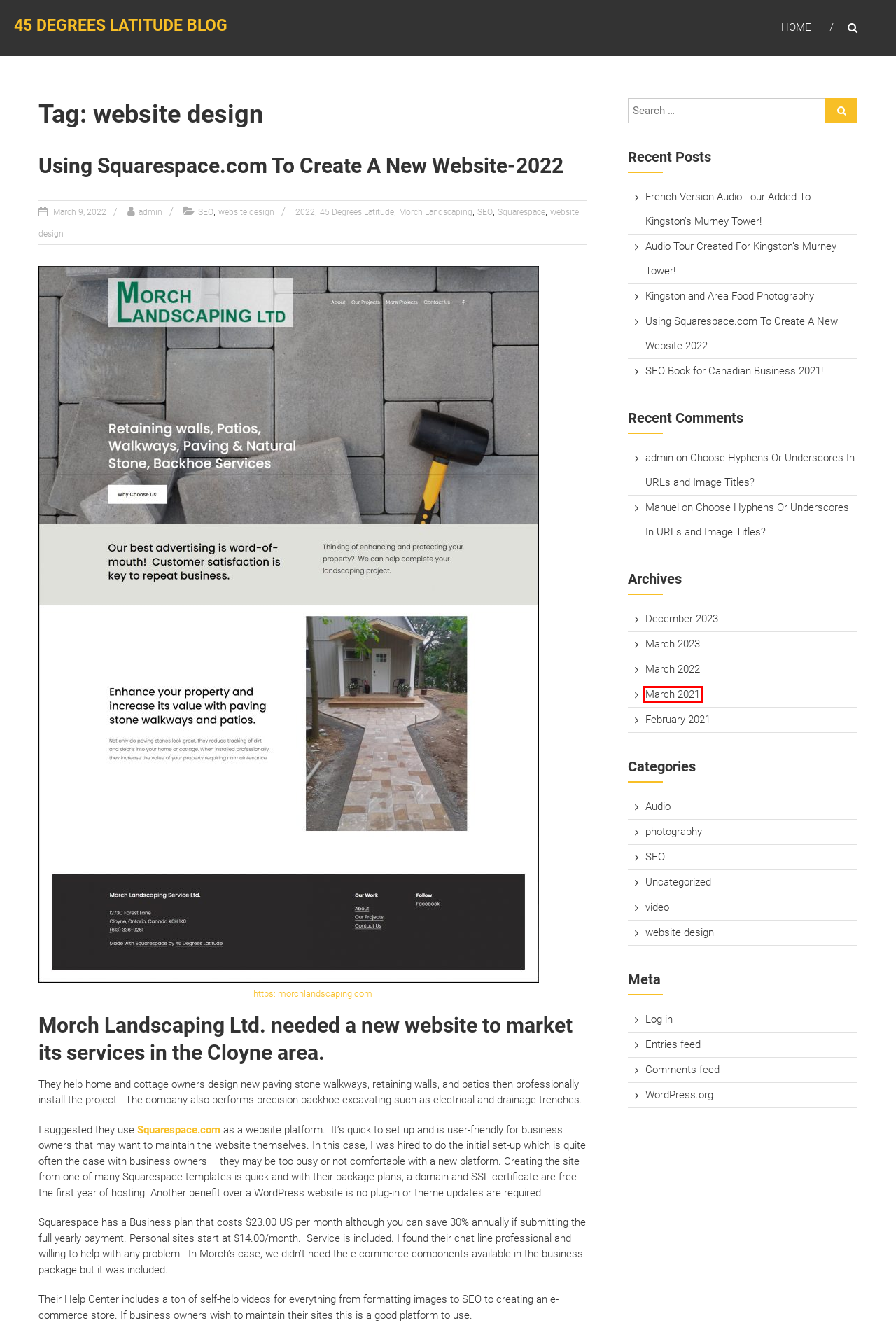You have a screenshot showing a webpage with a red bounding box highlighting an element. Choose the webpage description that best fits the new webpage after clicking the highlighted element. The descriptions are:
A. March 2021 - 45 Degrees Latitude Blog
B. Kingston and Area Food Photography
C. Audio Tour Created For Kingston's Murney Tower!
D. Log In ‹ 45 Degrees Latitude Blog — WordPress
E. admin, Author at 45 Degrees Latitude Blog
F. Morch Landscaping Archives - 45 Degrees Latitude Blog
G. March 2023 - 45 Degrees Latitude Blog
H. Choose Hyphens Or Underscores In URLs and Image Titles?

A